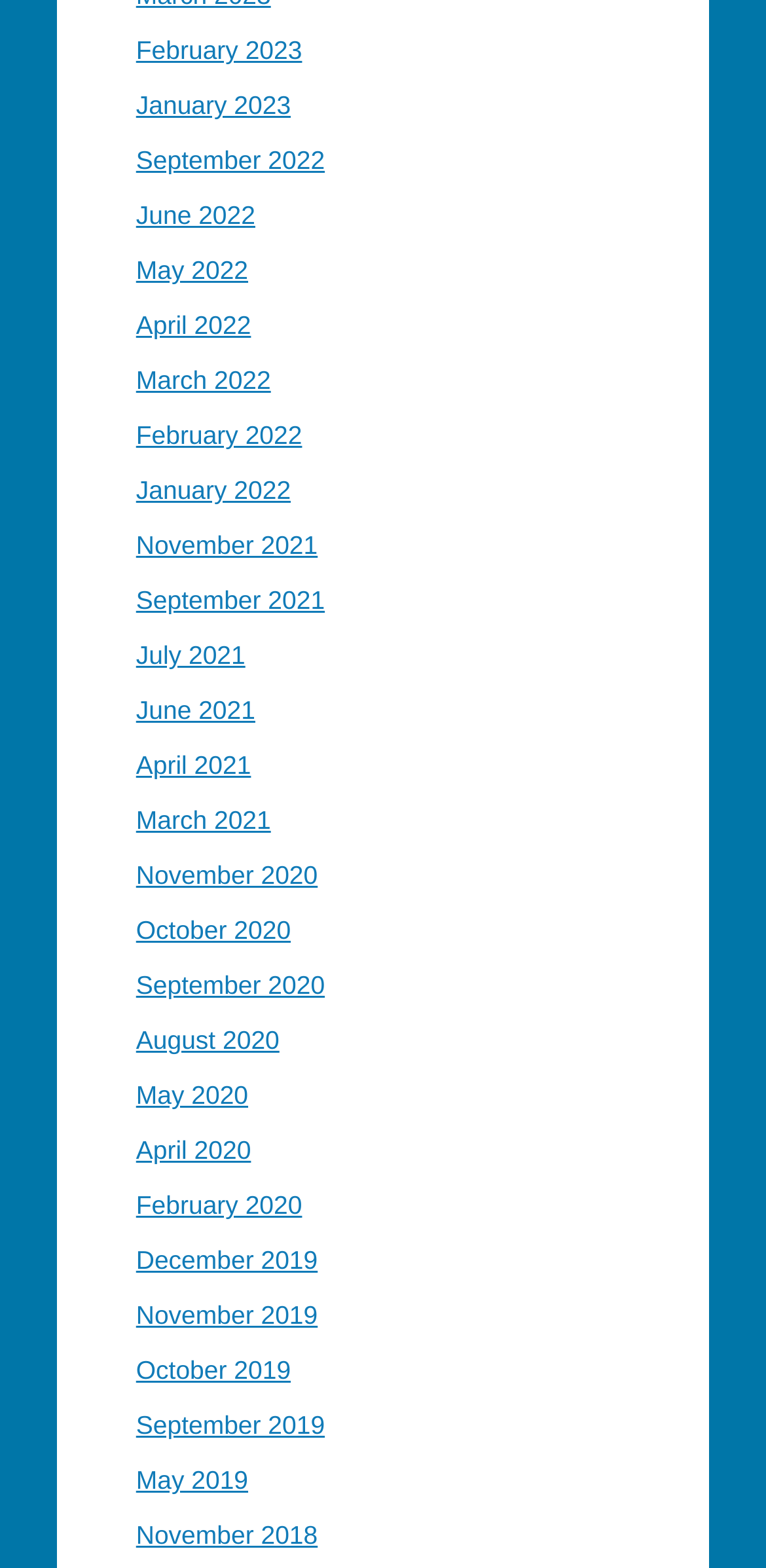Locate the bounding box coordinates of the element that needs to be clicked to carry out the instruction: "browse November 2019". The coordinates should be given as four float numbers ranging from 0 to 1, i.e., [left, top, right, bottom].

[0.178, 0.829, 0.415, 0.848]